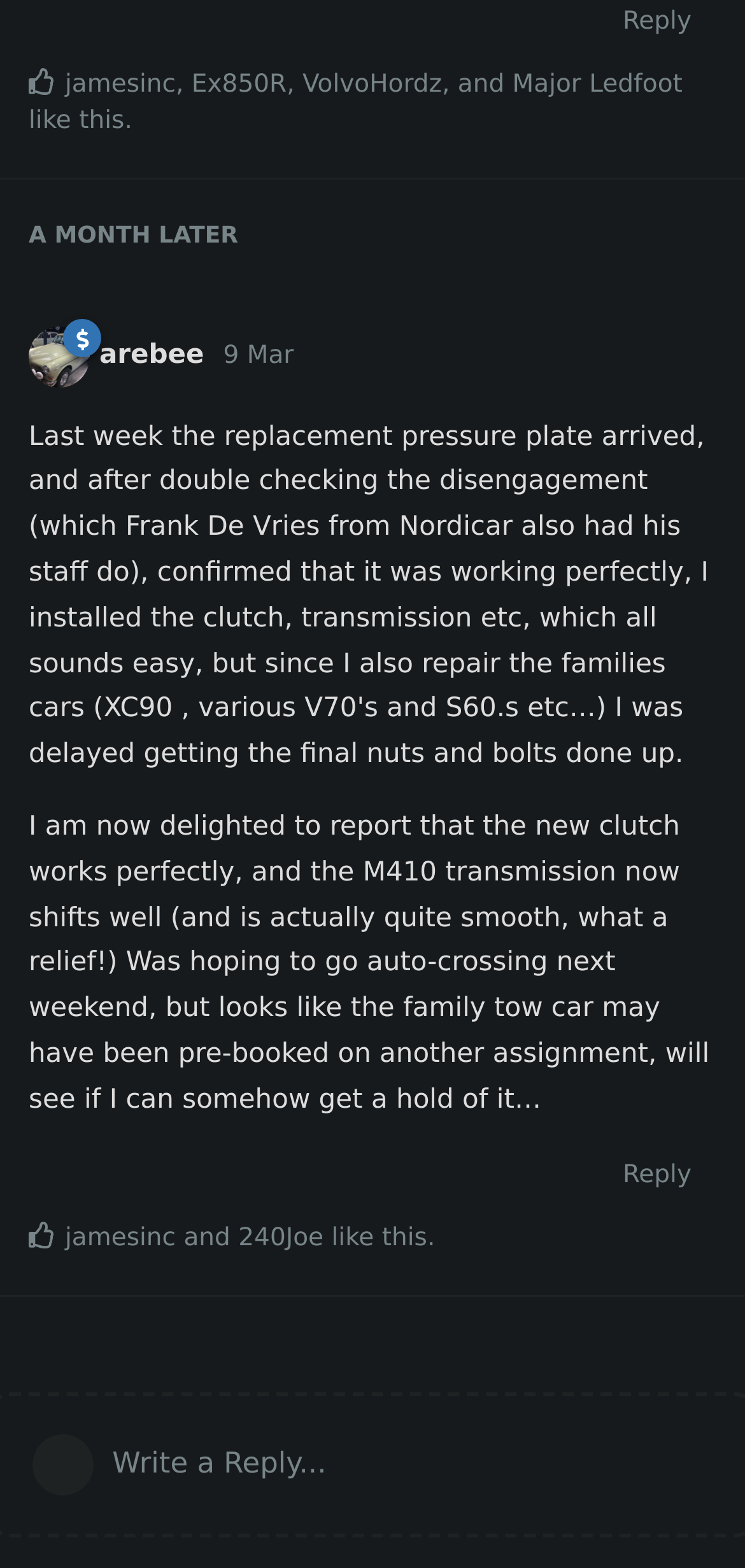Locate the bounding box coordinates of the clickable area to execute the instruction: "Click on the '9 Mar' link". Provide the coordinates as four float numbers between 0 and 1, represented as [left, top, right, bottom].

[0.3, 0.219, 0.394, 0.237]